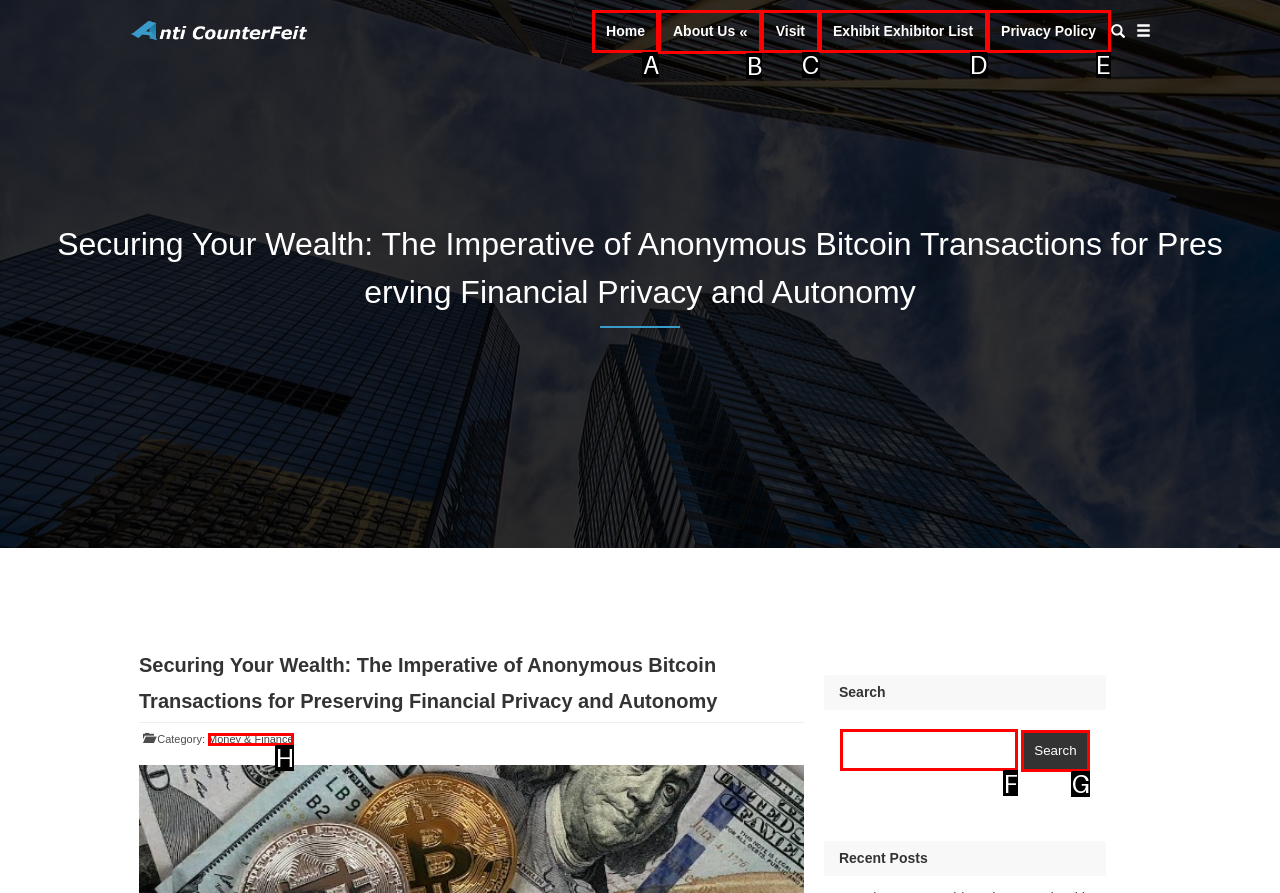To achieve the task: Search for something, indicate the letter of the correct choice from the provided options.

F